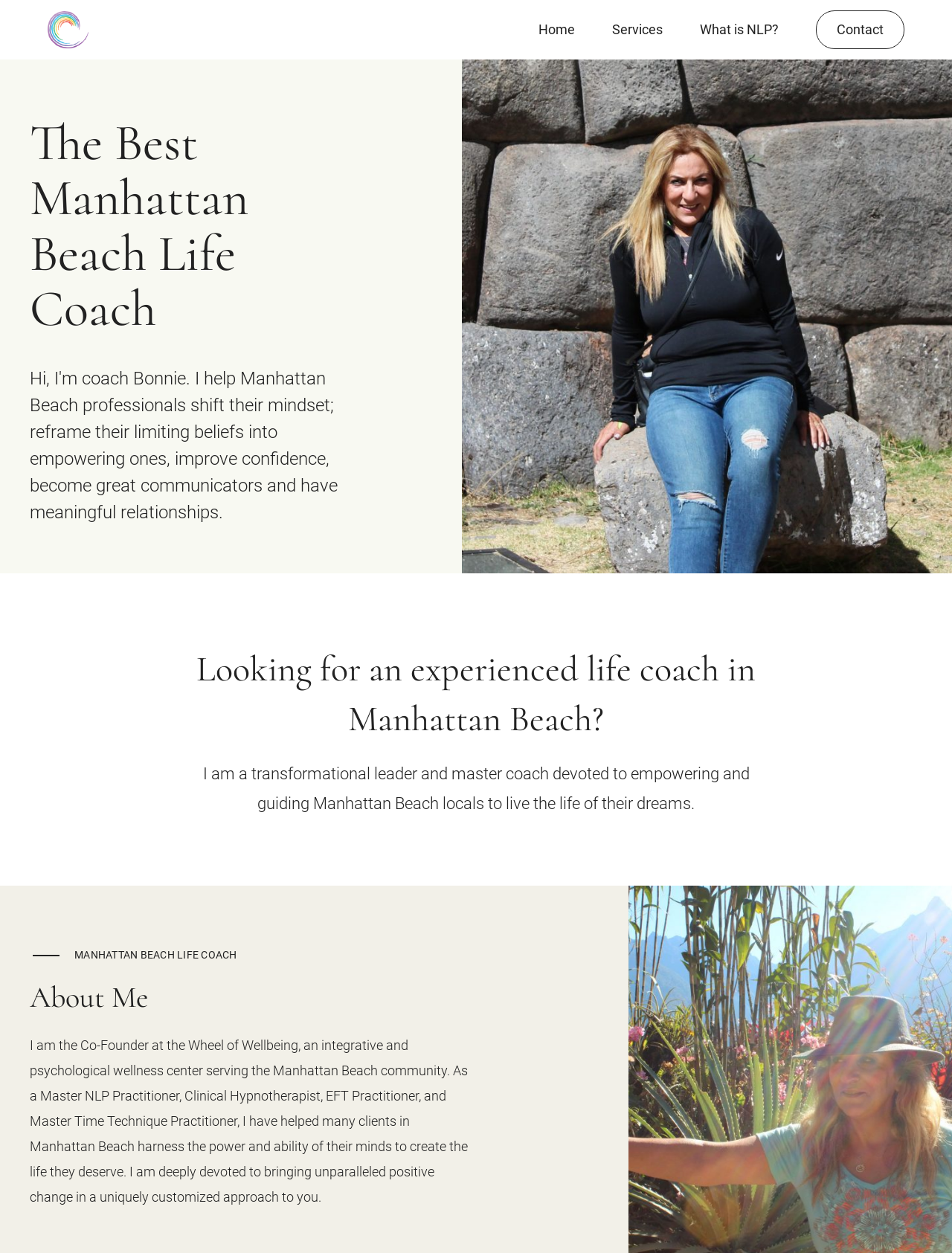Please locate and generate the primary heading on this webpage.

The Best Manhattan Beach Life Coach